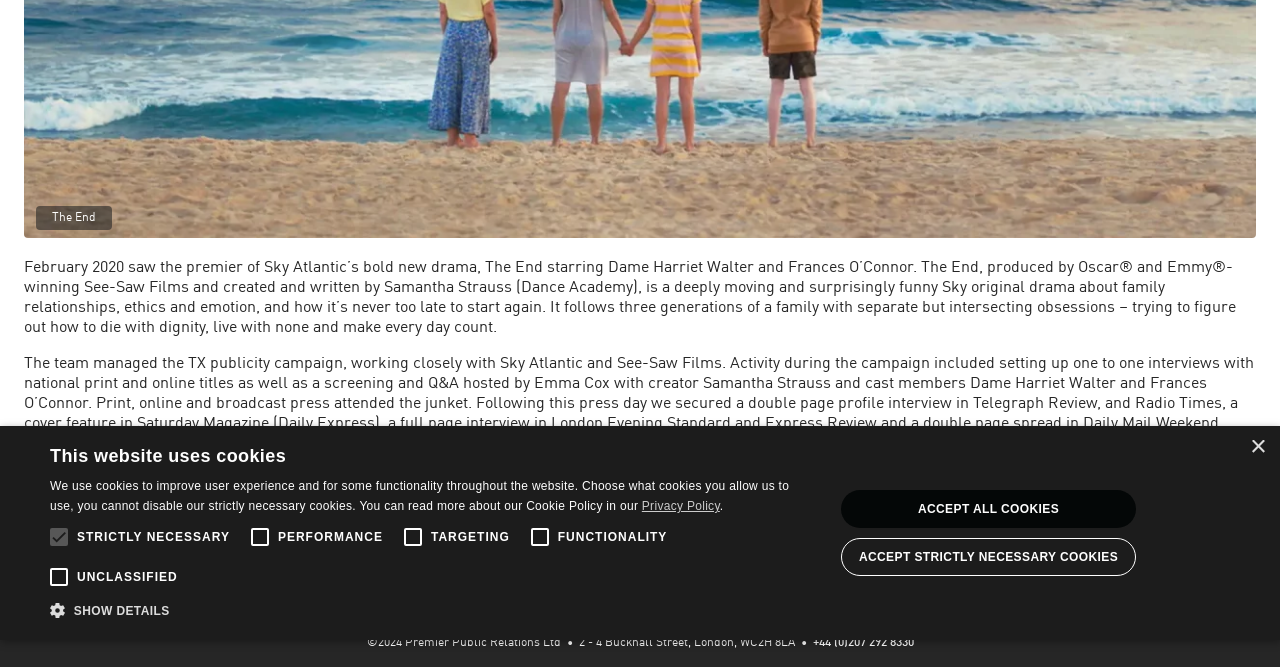Given the webpage screenshot, identify the bounding box of the UI element that matches this description: "Privacy Policy".

[0.437, 0.919, 0.494, 0.937]